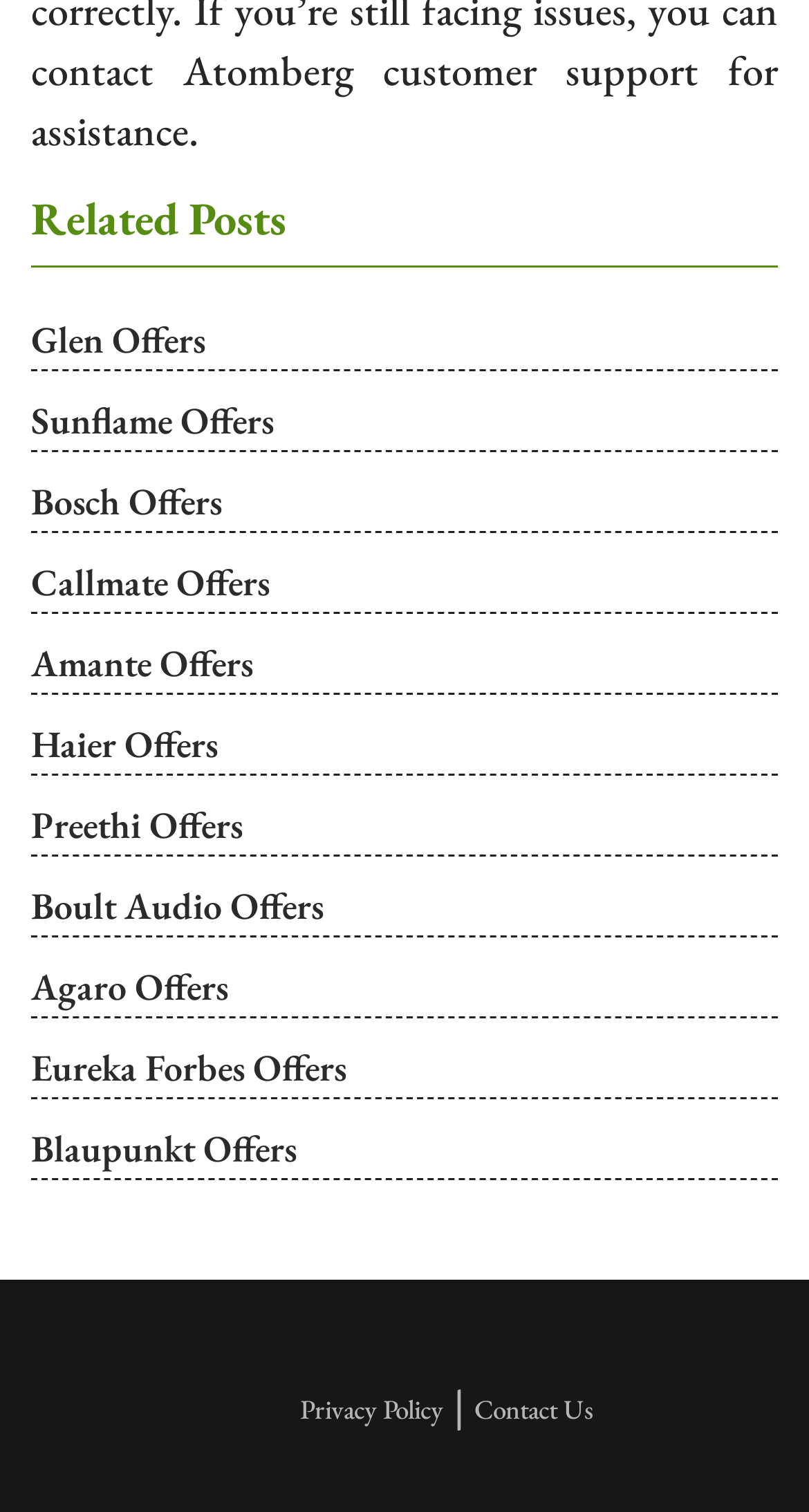Identify the bounding box coordinates of the area you need to click to perform the following instruction: "Check Privacy Policy".

[0.371, 0.92, 0.547, 0.943]